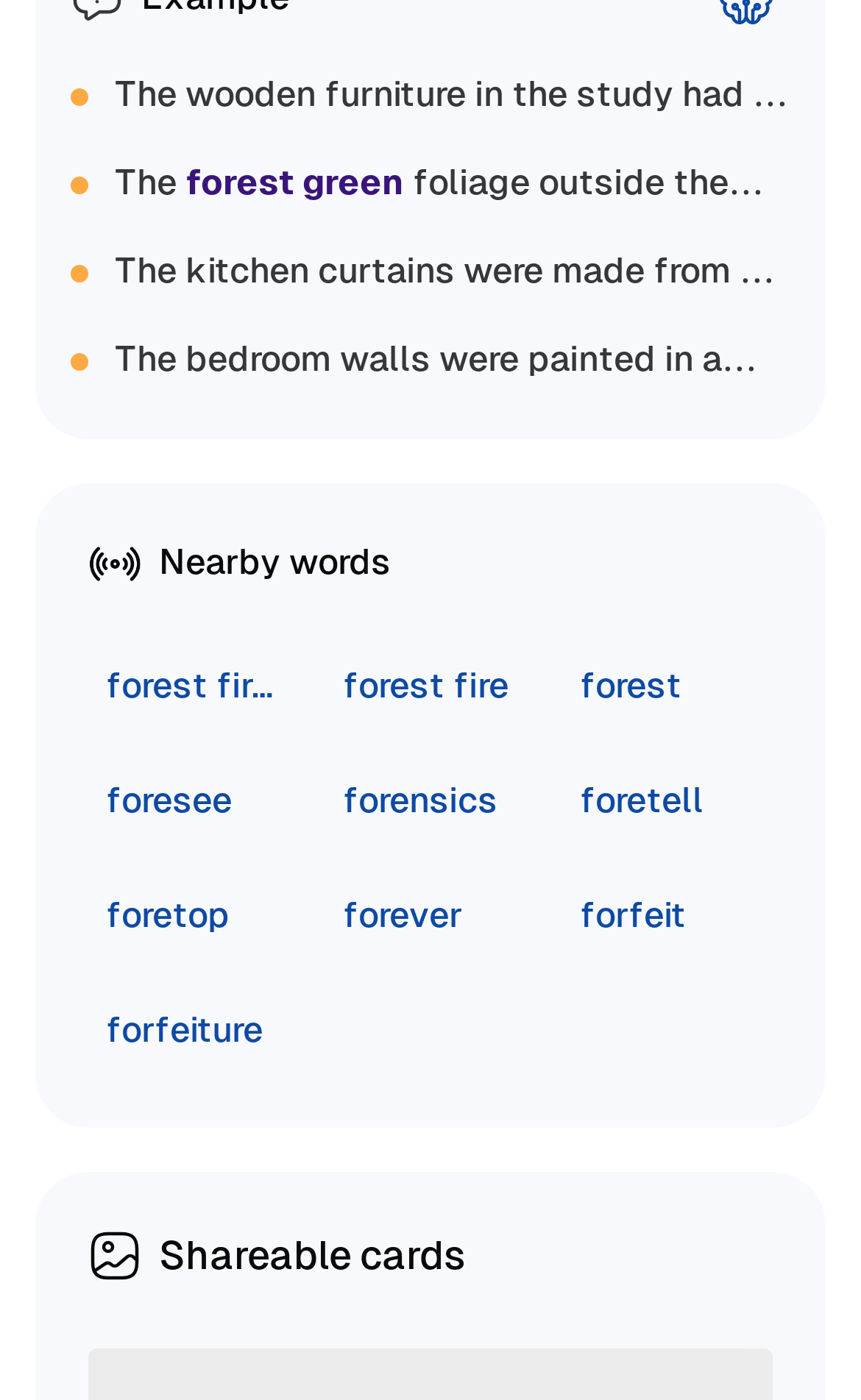Please find the bounding box coordinates (top-left x, top-left y, bottom-right x, bottom-right y) in the screenshot for the UI element described as follows: forest fire

[0.398, 0.471, 0.602, 0.509]